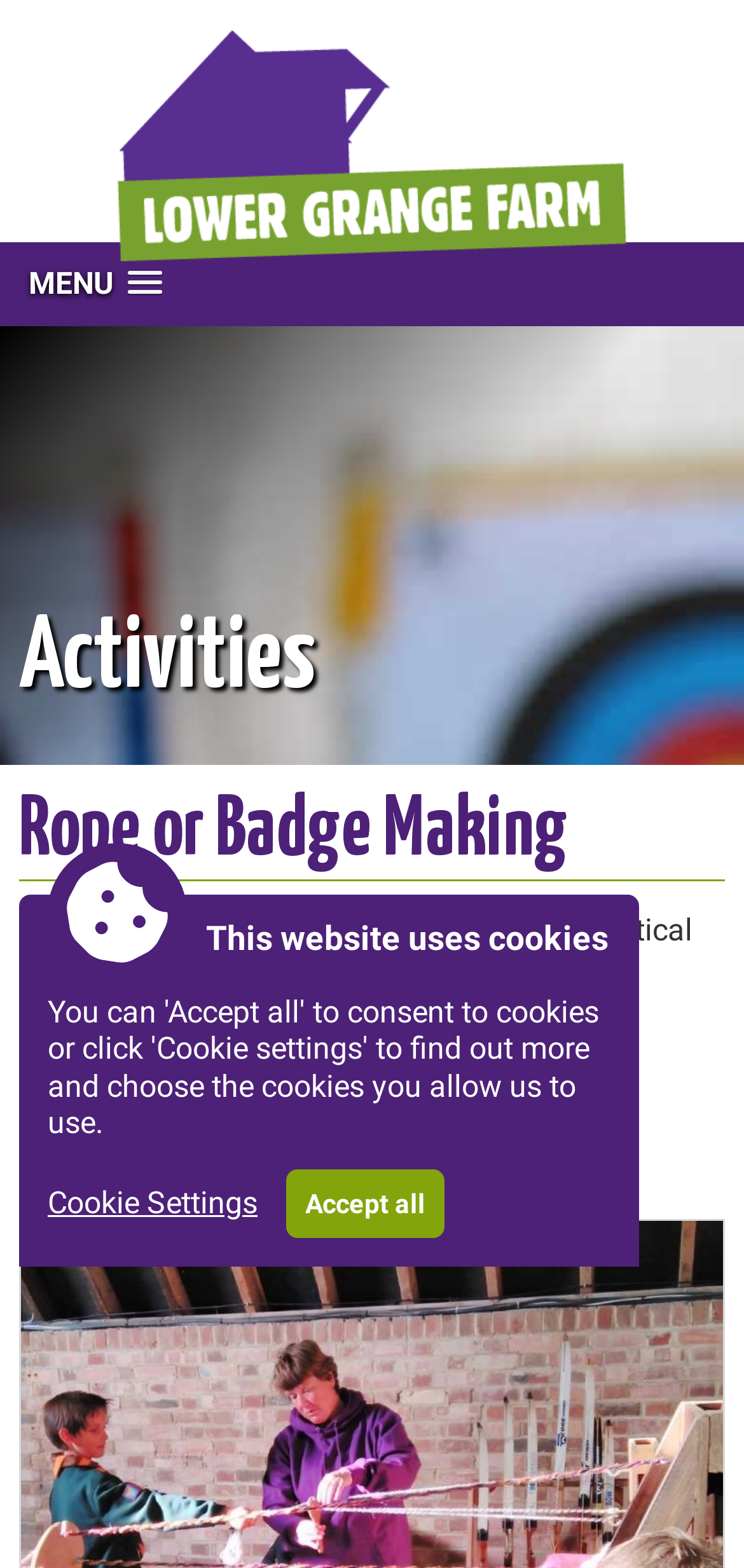Please look at the image and answer the question with a detailed explanation: Is the menu at the top left corner?

The link element with the text 'MENU' has a bounding box with coordinates [0.013, 0.161, 0.244, 0.201], which indicates it is at the top left corner of the page.